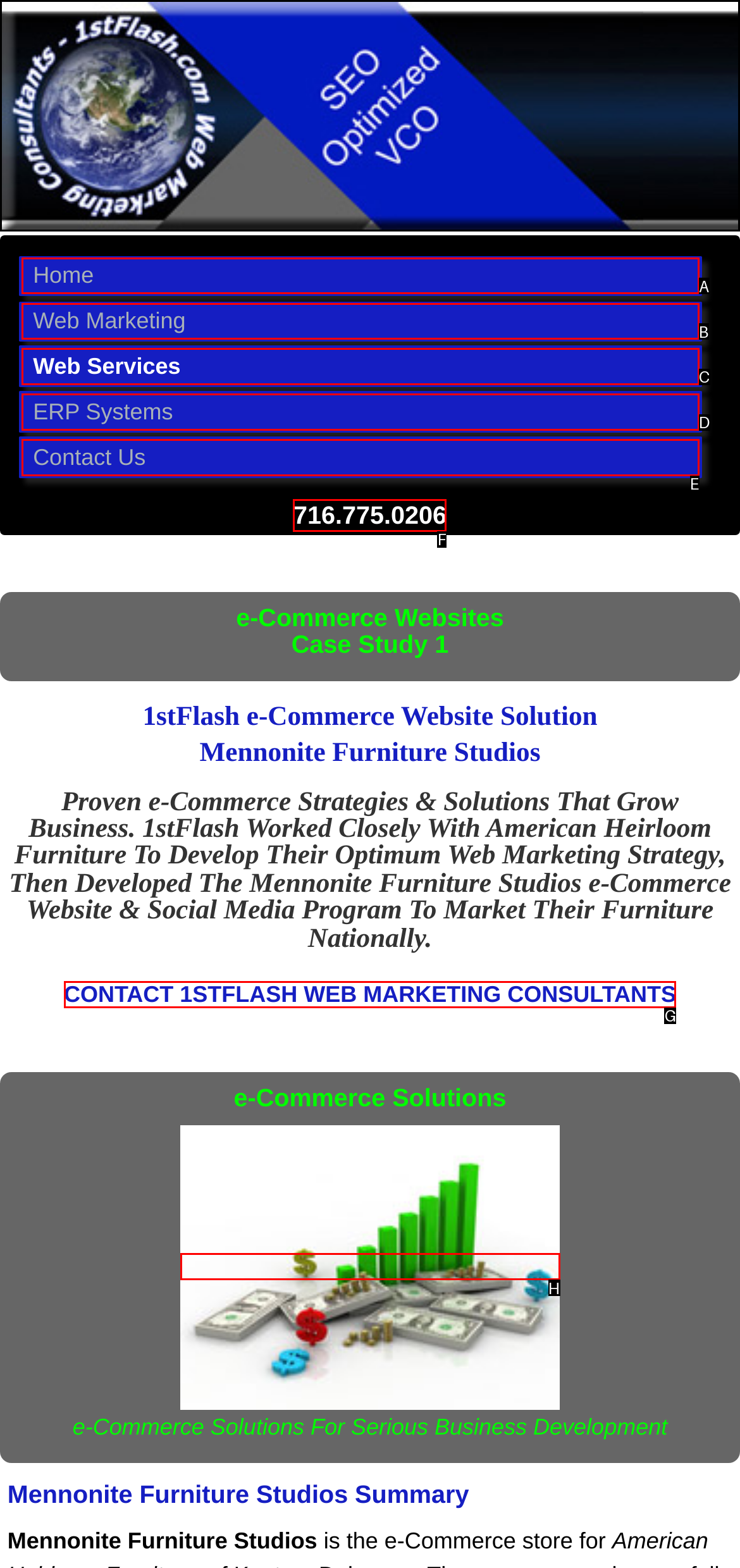Select the option that matches this description: Home
Answer by giving the letter of the chosen option.

A